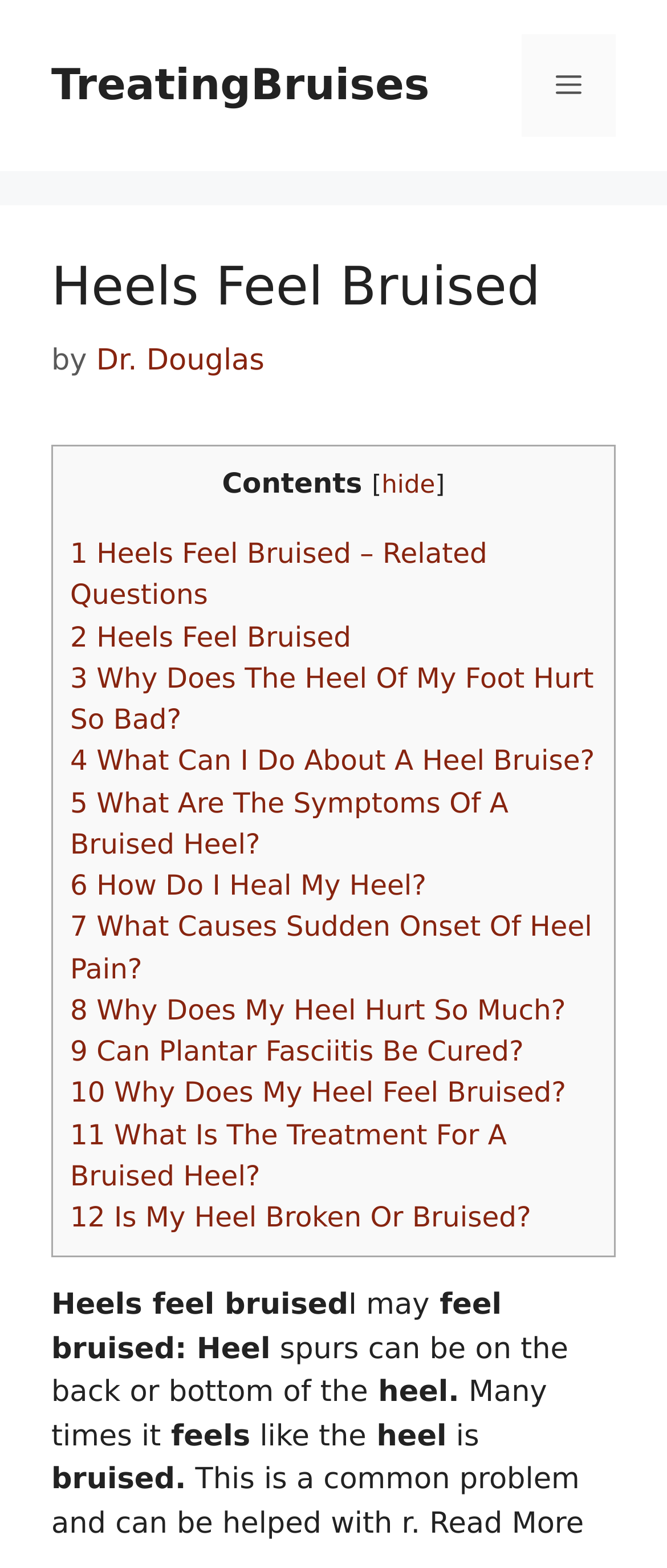Please determine the bounding box coordinates of the element's region to click in order to carry out the following instruction: "Read more about Heels Feel Bruised". The coordinates should be four float numbers between 0 and 1, i.e., [left, top, right, bottom].

[0.077, 0.933, 0.875, 0.983]